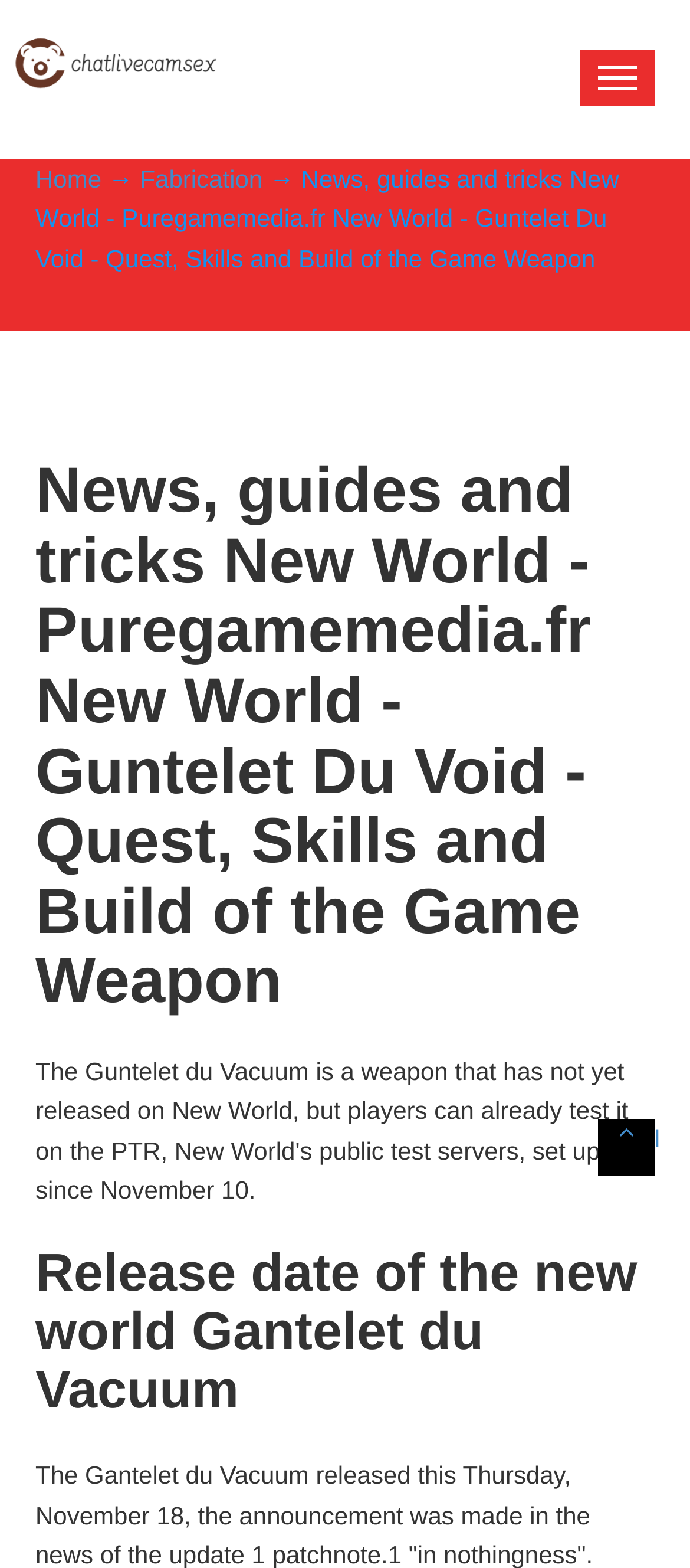Identify the bounding box for the described UI element. Provide the coordinates in (top-left x, top-left y, bottom-right x, bottom-right y) format with values ranging from 0 to 1: alt="chatlivecamsex" title="chatlivecamsex"

[0.013, 0.029, 0.321, 0.047]